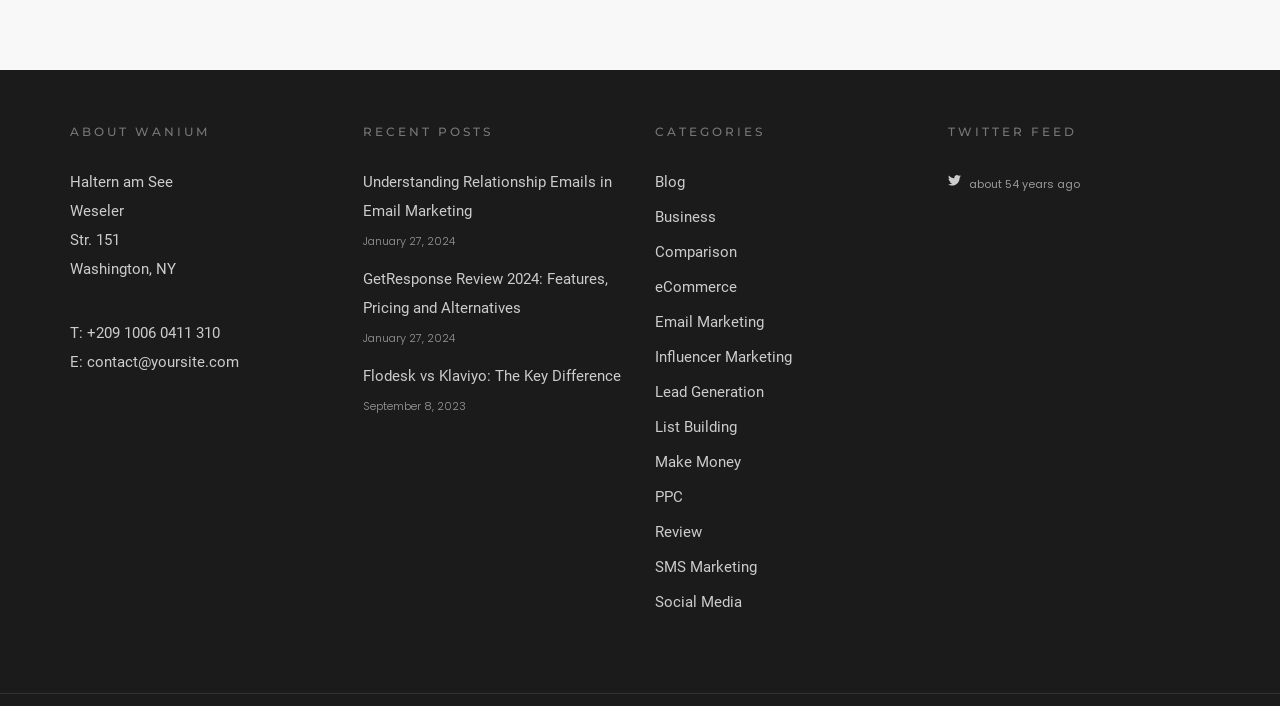Identify the bounding box coordinates for the region to click in order to carry out this instruction: "Explore 'Tioman'". Provide the coordinates using four float numbers between 0 and 1, formatted as [left, top, right, bottom].

None